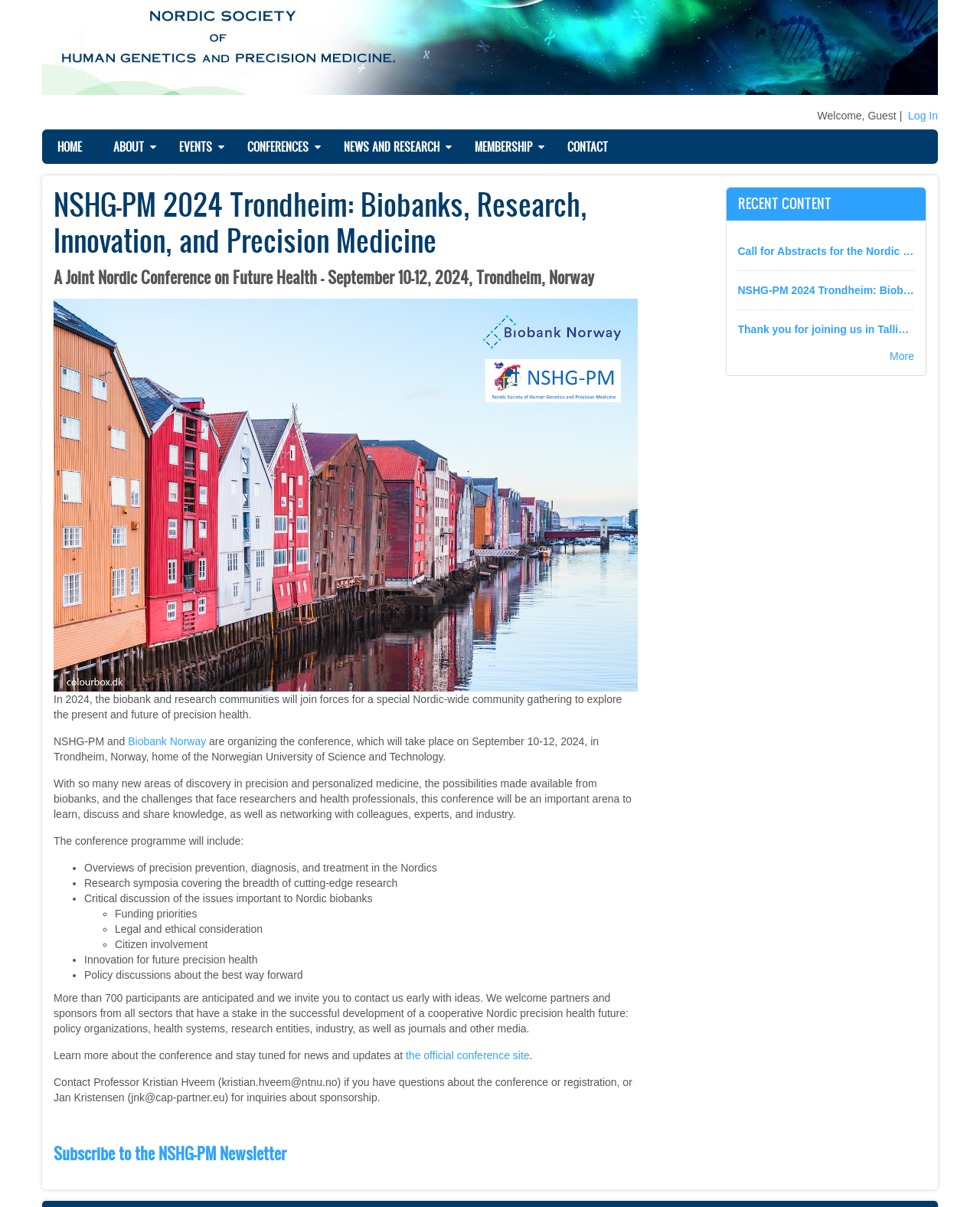Ascertain the bounding box coordinates for the UI element detailed here: "News and Research". The coordinates should be provided as [left, top, right, bottom] with each value being a float between 0 and 1.

[0.335, 0.107, 0.468, 0.136]